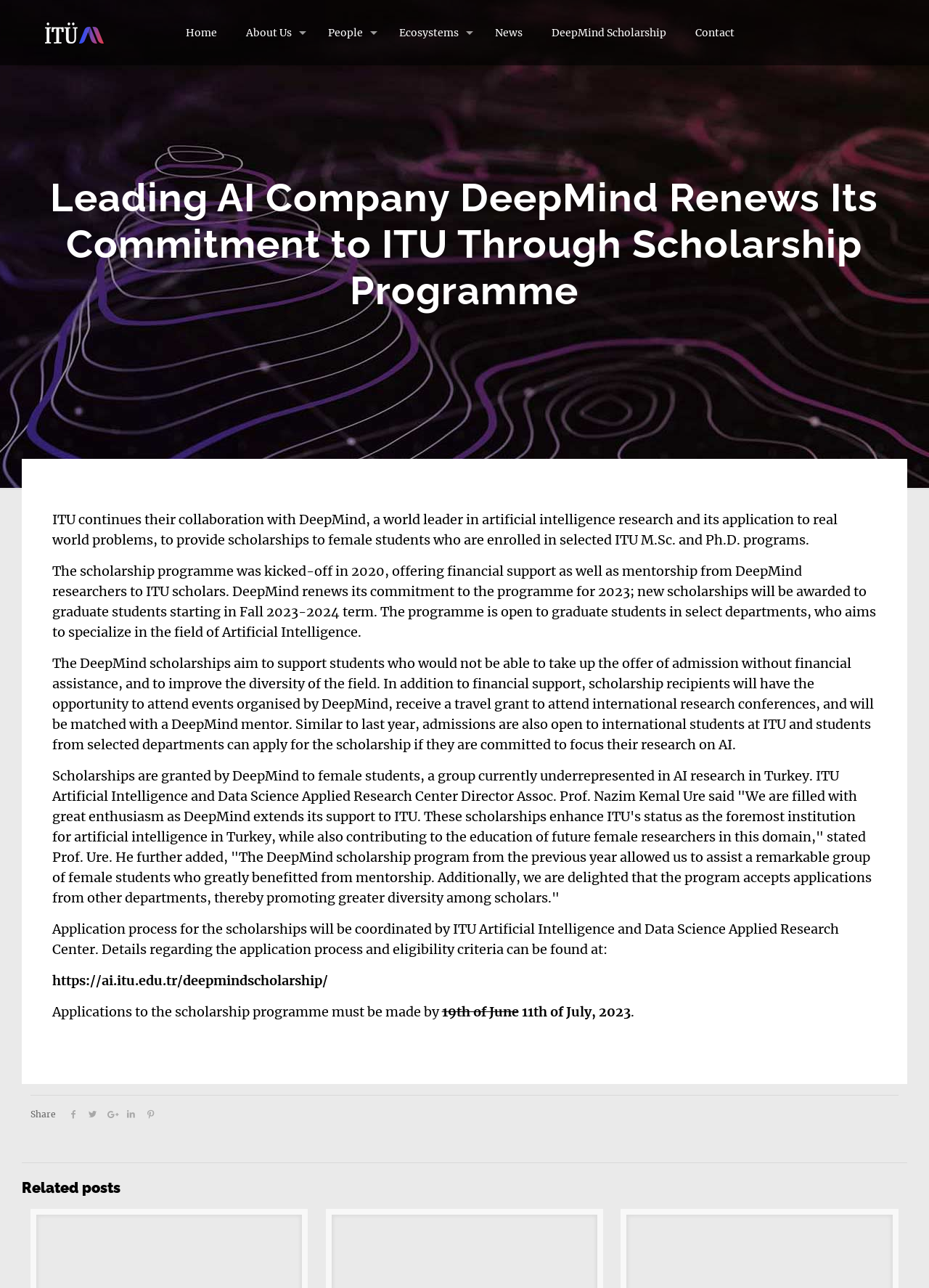Utilize the information from the image to answer the question in detail:
What is the deadline for applying to the scholarship programme?

The webpage mentions 'Applications to the scholarship programme must be made by 19th of June 11th of July, 2023', indicating that the deadline for applying to the scholarship programme is 11th of July, 2023.